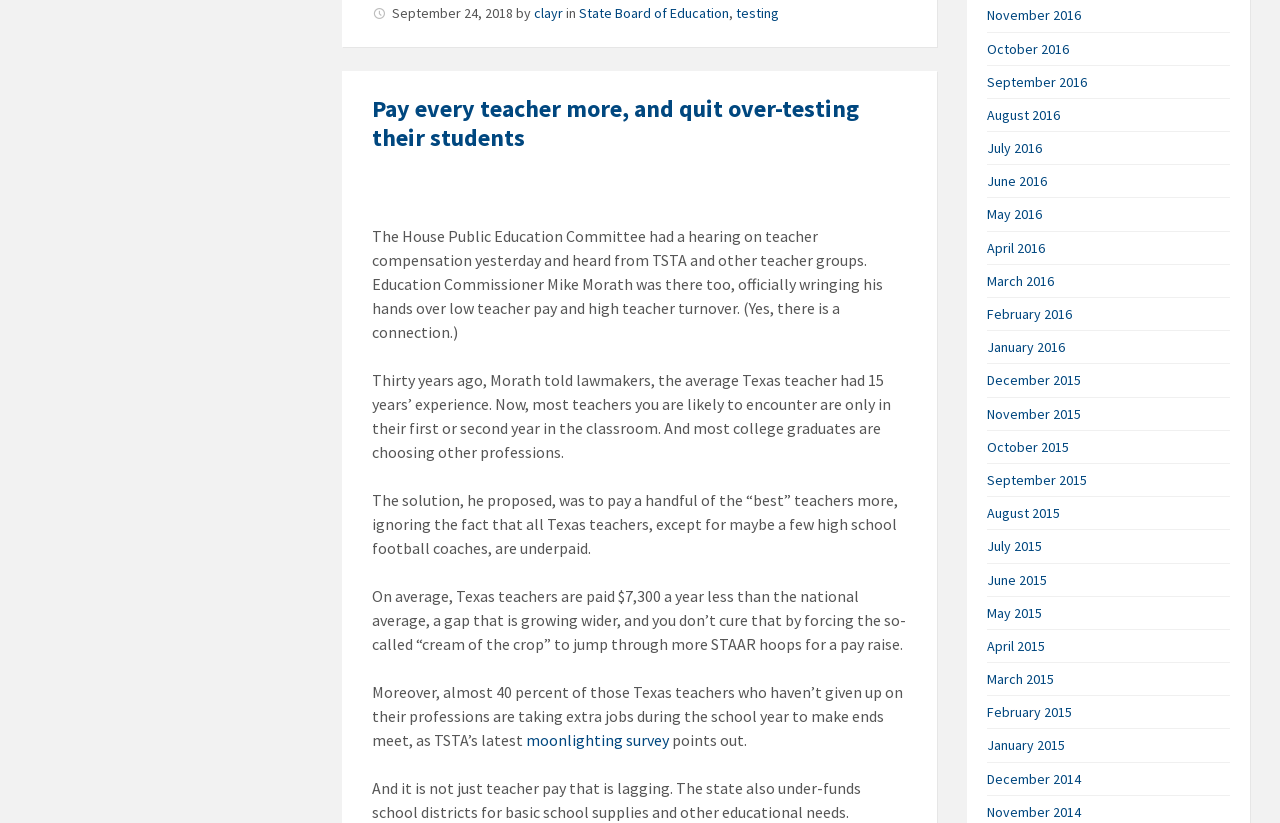Identify the bounding box coordinates of the part that should be clicked to carry out this instruction: "Read the moonlighting survey".

[0.411, 0.887, 0.523, 0.912]